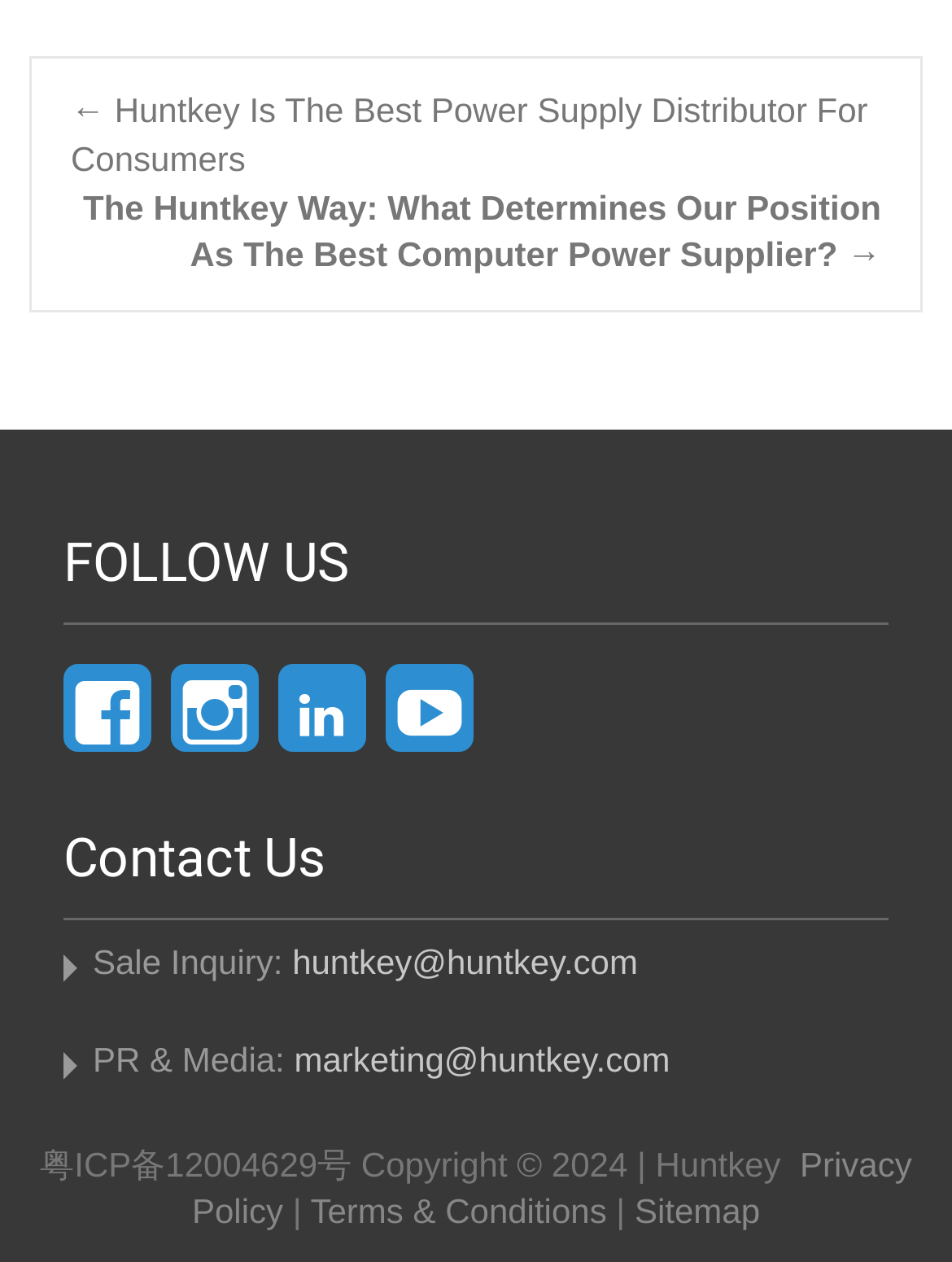Identify the bounding box coordinates of the section to be clicked to complete the task described by the following instruction: "Go to the sitemap". The coordinates should be four float numbers between 0 and 1, formatted as [left, top, right, bottom].

[0.667, 0.945, 0.798, 0.976]